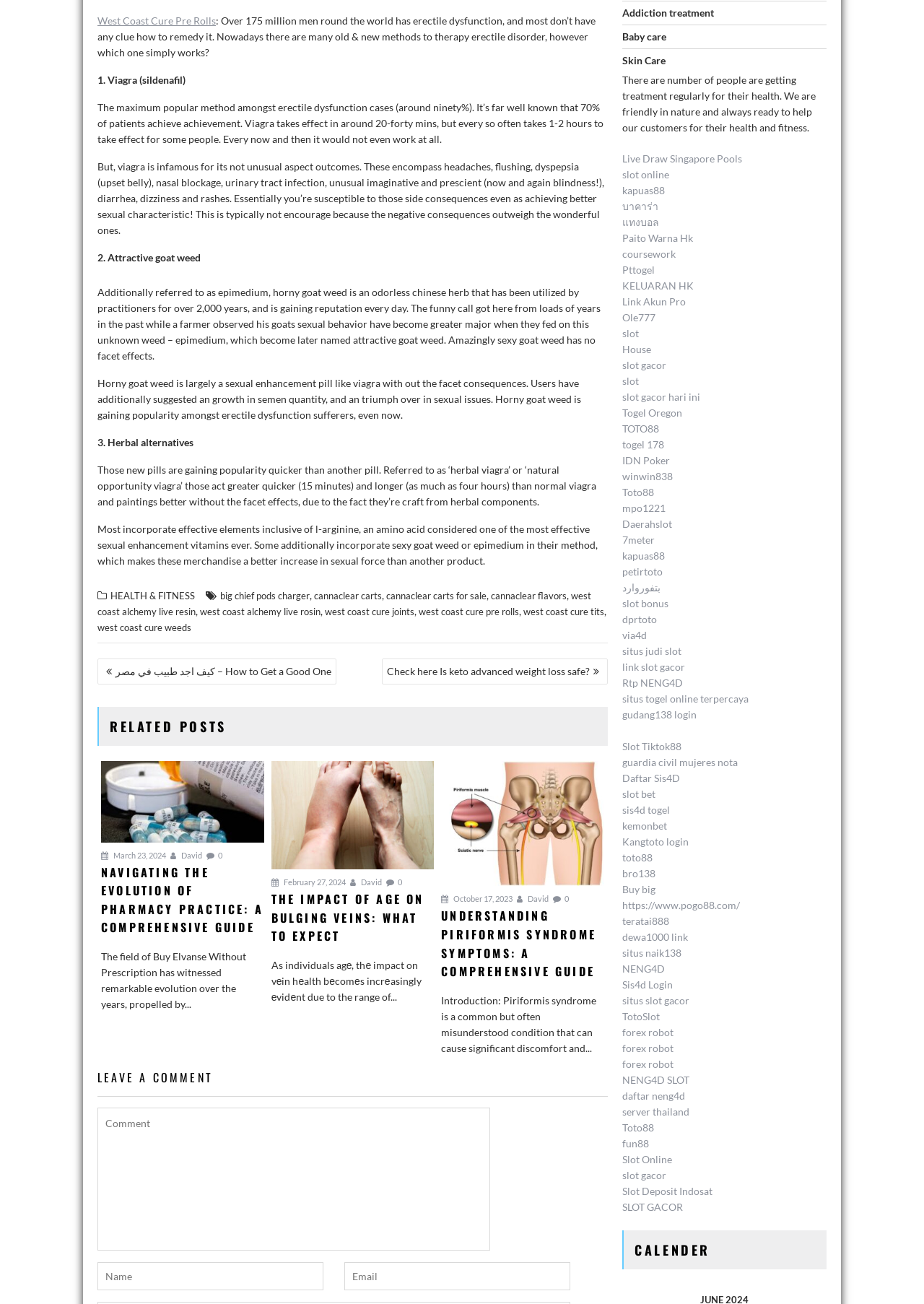Identify the bounding box coordinates of the section to be clicked to complete the task described by the following instruction: "Click on the 'West Coast Cure Pre Rolls' link". The coordinates should be four float numbers between 0 and 1, formatted as [left, top, right, bottom].

[0.105, 0.011, 0.234, 0.02]